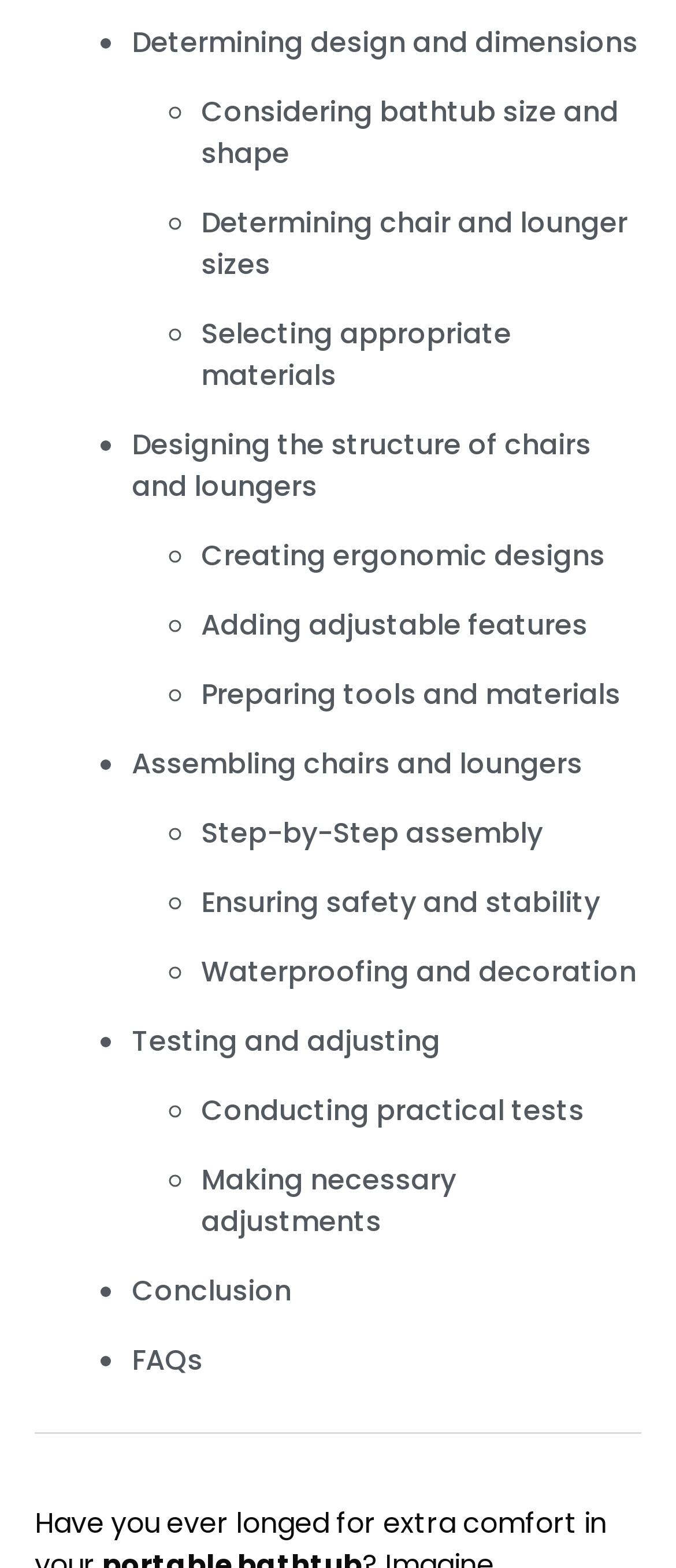Please find the bounding box coordinates of the section that needs to be clicked to achieve this instruction: "Explore 'Designing the structure of chairs and loungers'".

[0.195, 0.271, 0.874, 0.323]